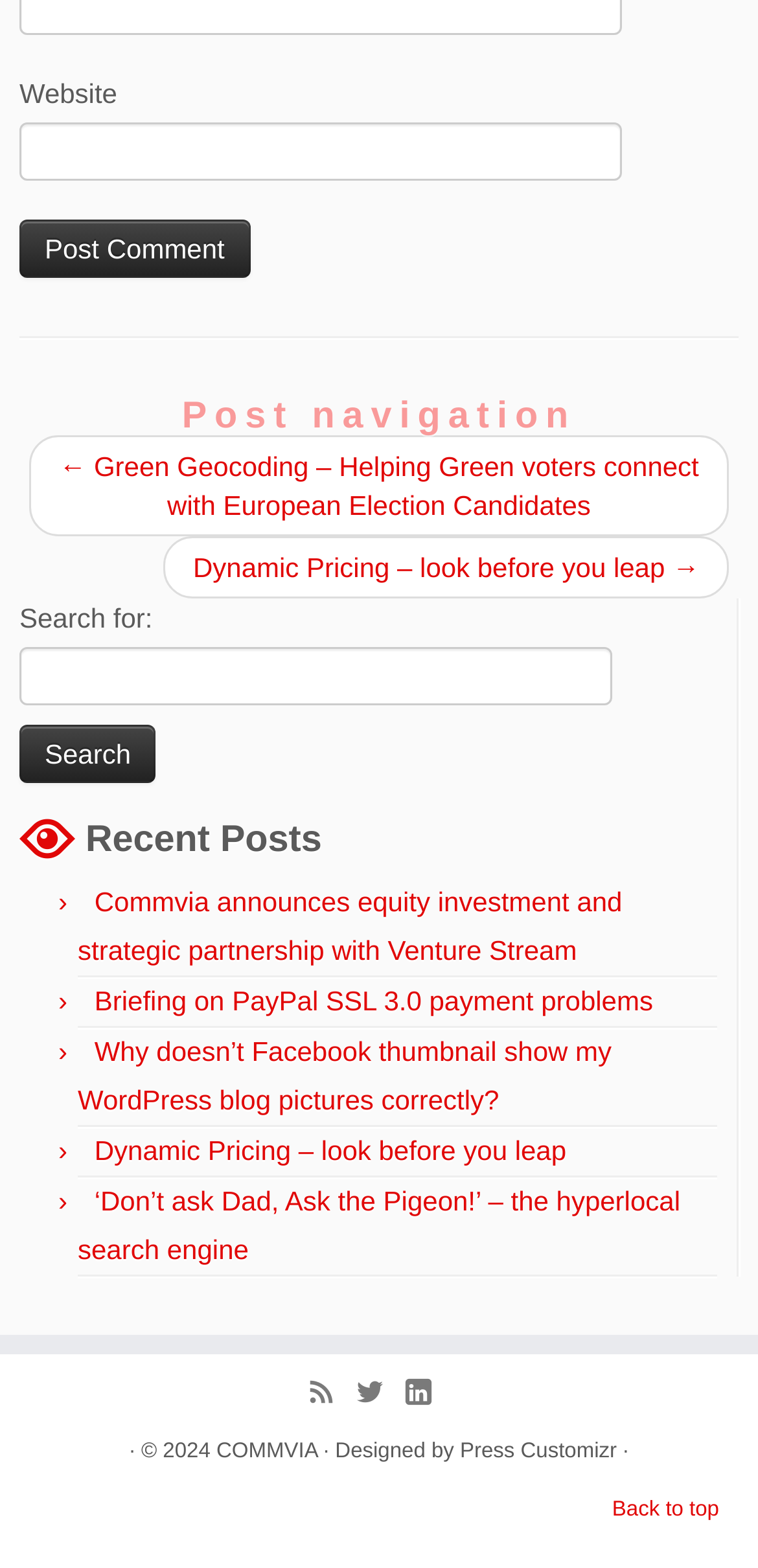Refer to the image and provide an in-depth answer to the question: 
What is the function of the textbox in the search section?

The textbox in the search section has a label 'Search for:' and is accompanied by a search button, indicating that users can input keywords or phrases to search for relevant content on the webpage.